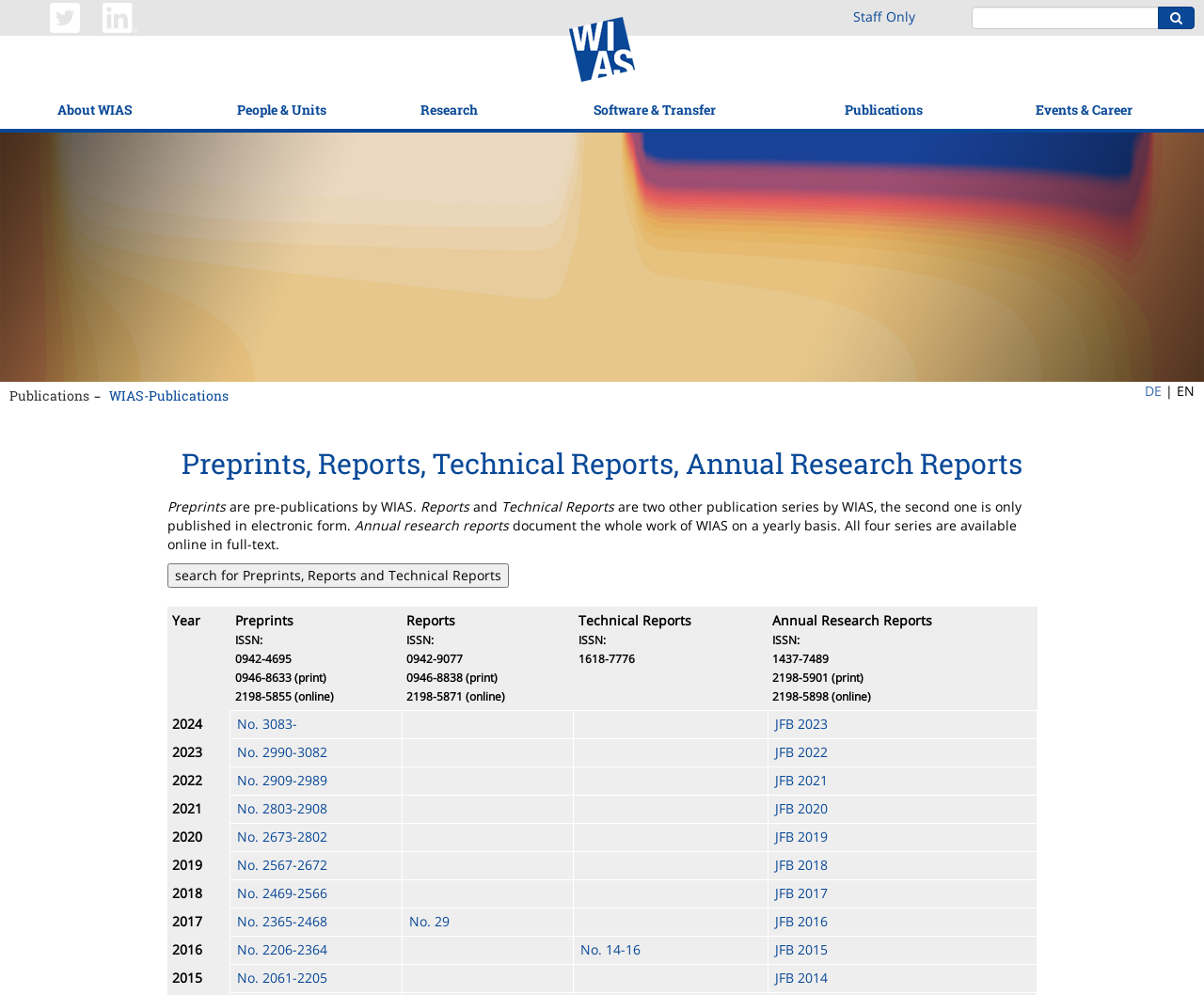Please mark the bounding box coordinates of the area that should be clicked to carry out the instruction: "switch to German language".

[0.951, 0.383, 0.965, 0.401]